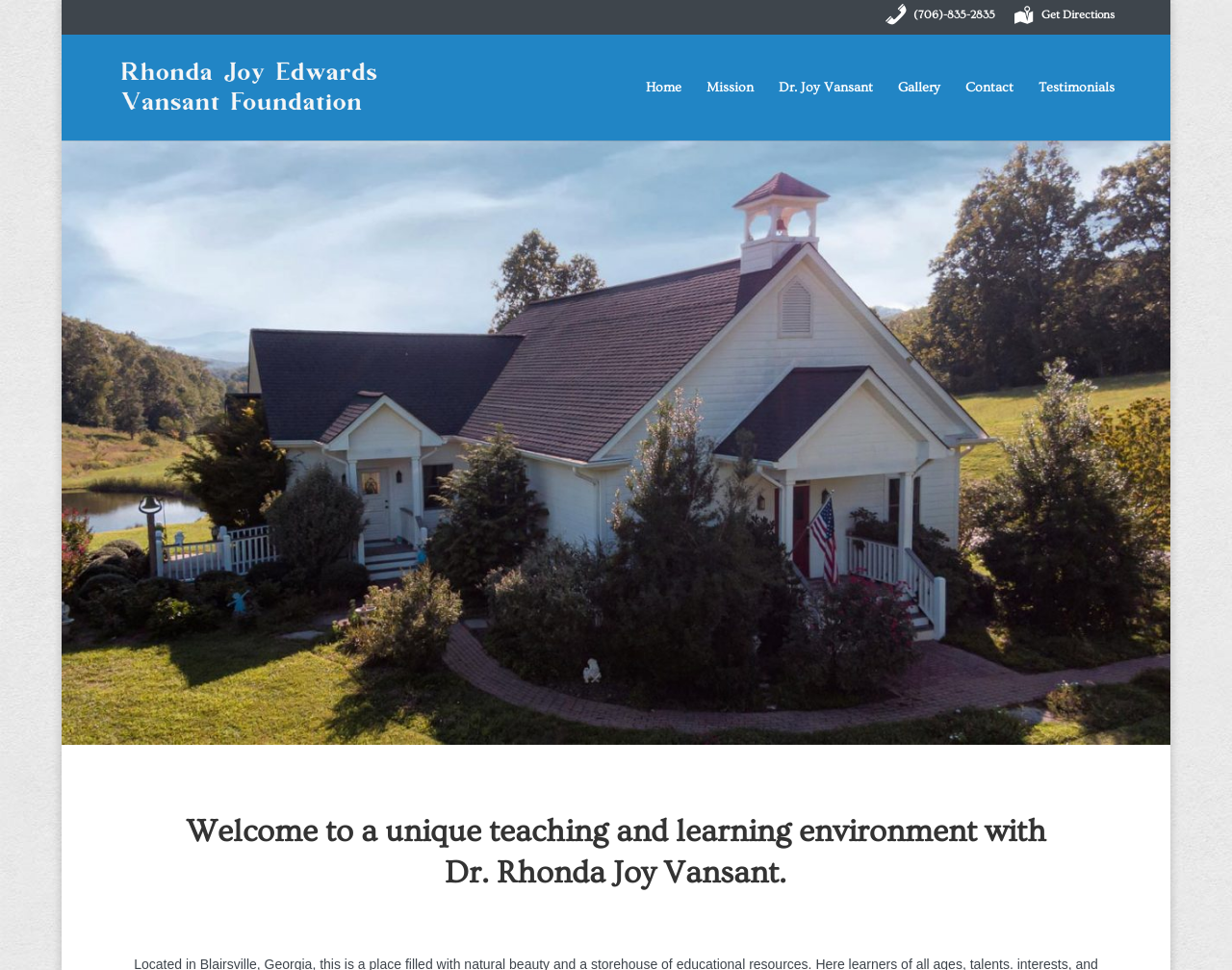Provide the bounding box coordinates, formatted as (top-left x, top-left y, bottom-right x, bottom-right y), with all values being floating point numbers between 0 and 1. Identify the bounding box of the UI element that matches the description: (706)-835-2835

[0.718, 0.009, 0.808, 0.035]